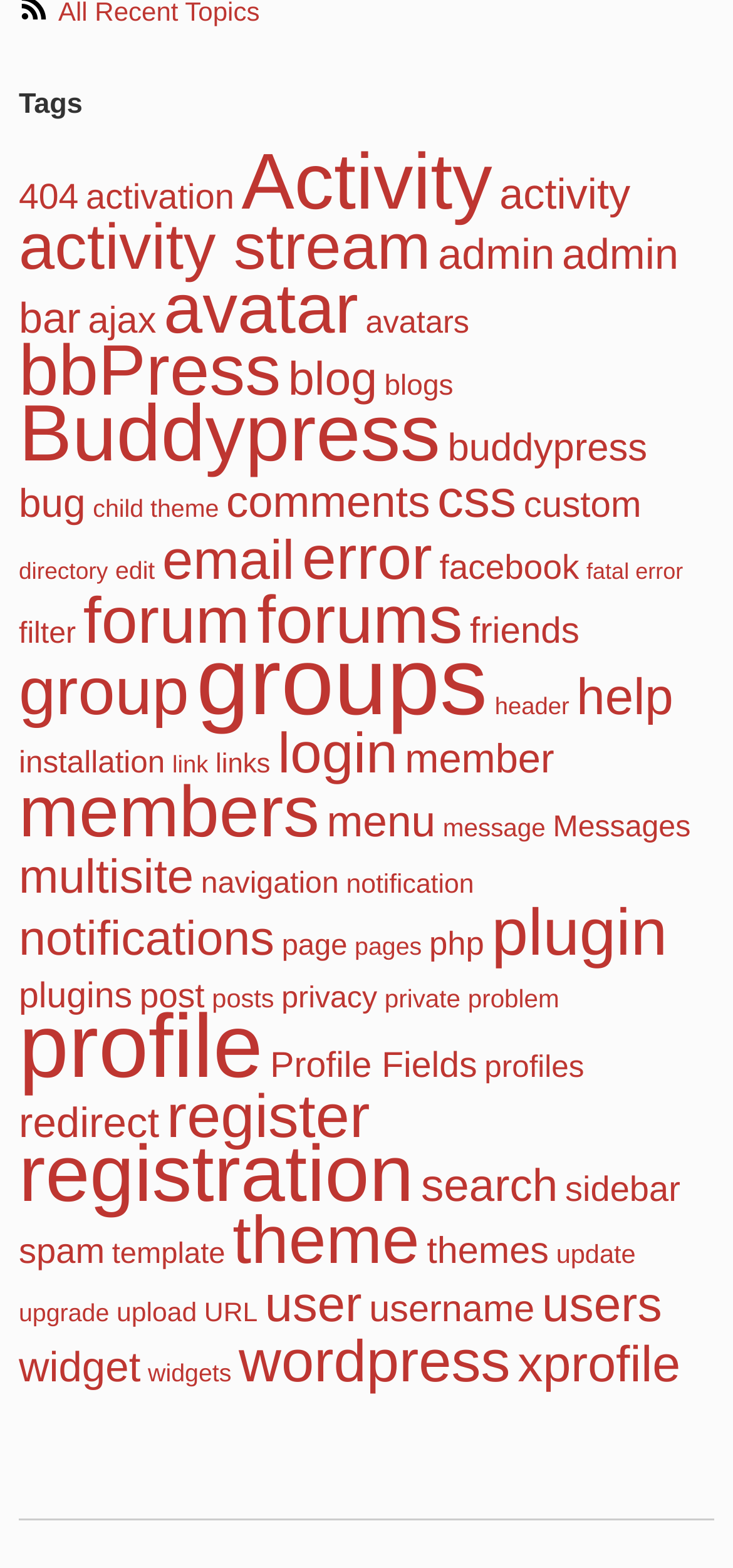What is the second most popular item?
Using the image, respond with a single word or phrase.

Groups